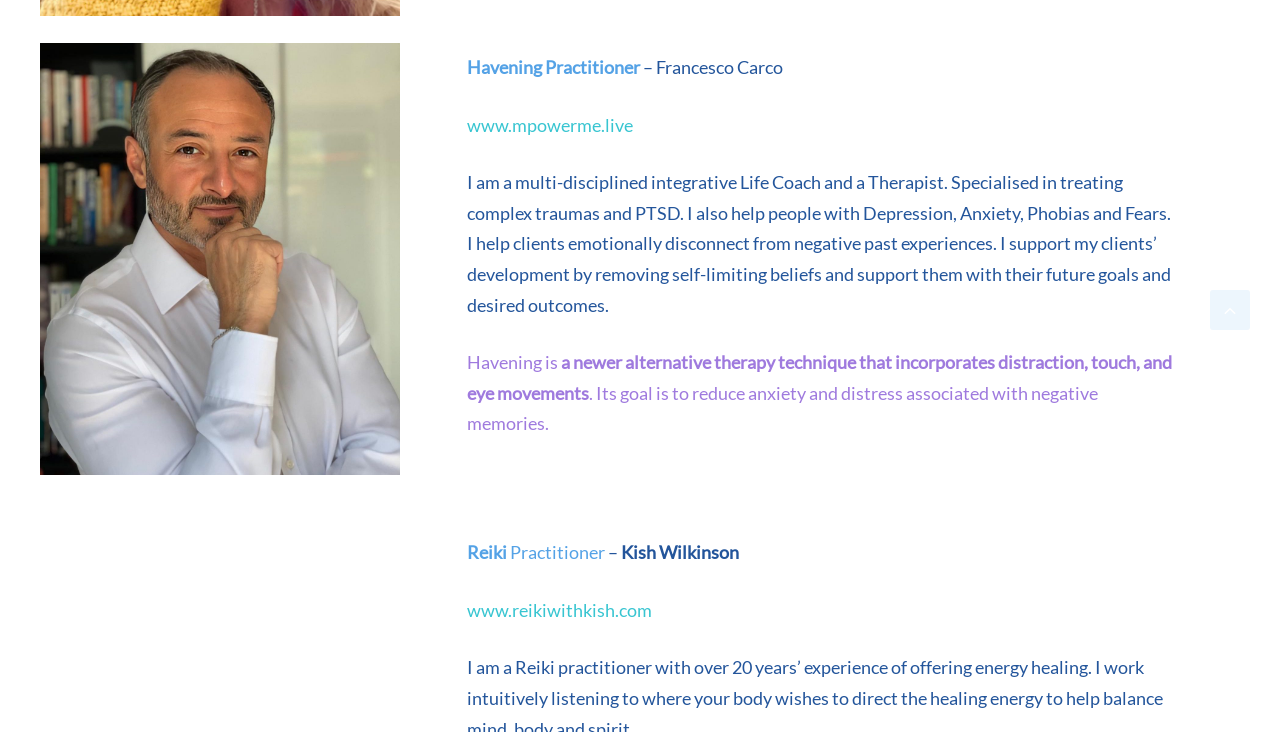What is the purpose of the link at the bottom of the webpage?
Based on the screenshot, provide a one-word or short-phrase response.

Scroll back to top